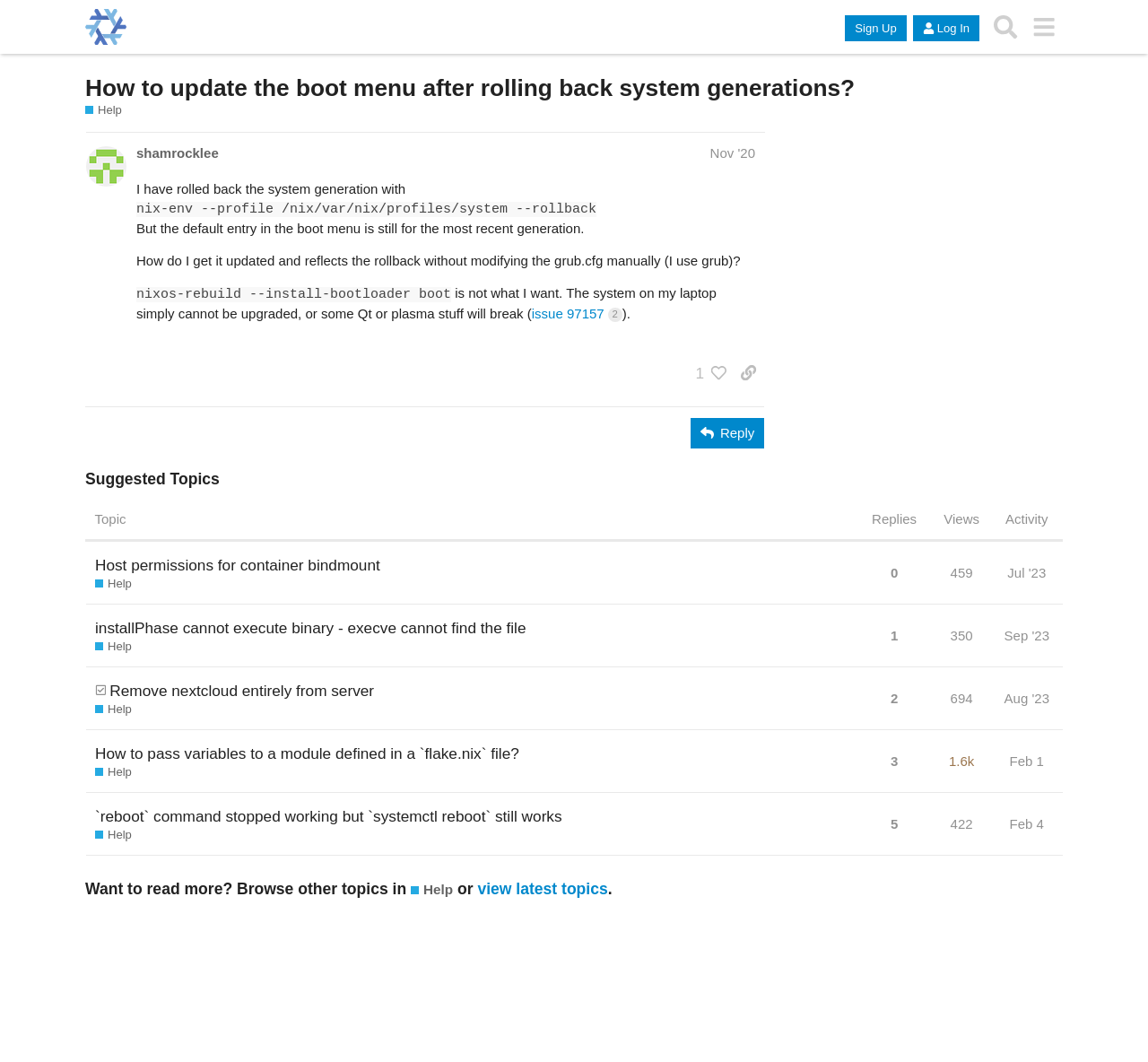Determine the bounding box coordinates of the clickable element to complete this instruction: "Click the 'Sign Up' button". Provide the coordinates in the format of four float numbers between 0 and 1, [left, top, right, bottom].

[0.736, 0.014, 0.79, 0.039]